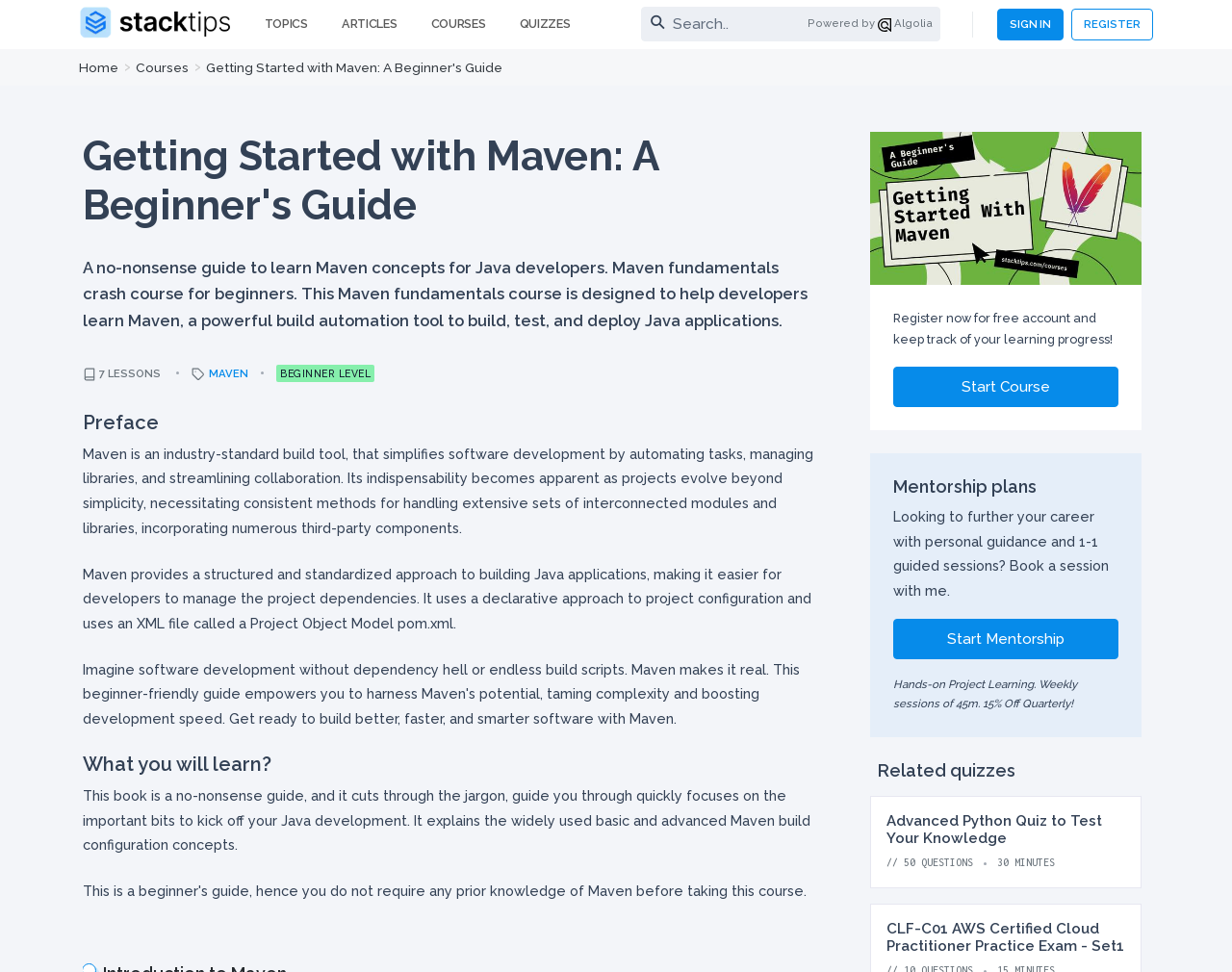Please identify the bounding box coordinates of the element that needs to be clicked to perform the following instruction: "Search for a topic".

[0.52, 0.007, 0.763, 0.043]